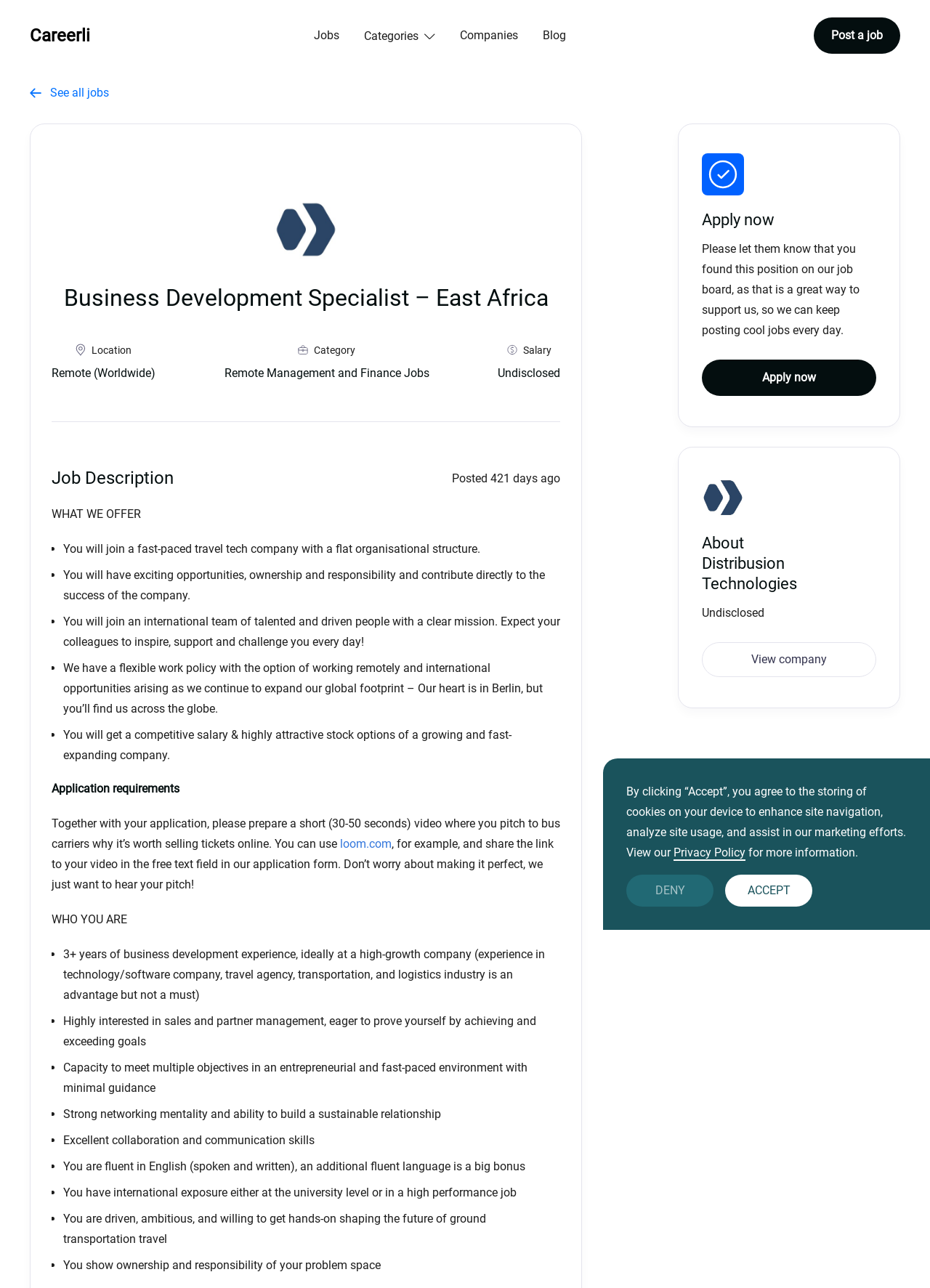Please identify the bounding box coordinates of the clickable element to fulfill the following instruction: "Apply for the job". The coordinates should be four float numbers between 0 and 1, i.e., [left, top, right, bottom].

[0.755, 0.279, 0.942, 0.307]